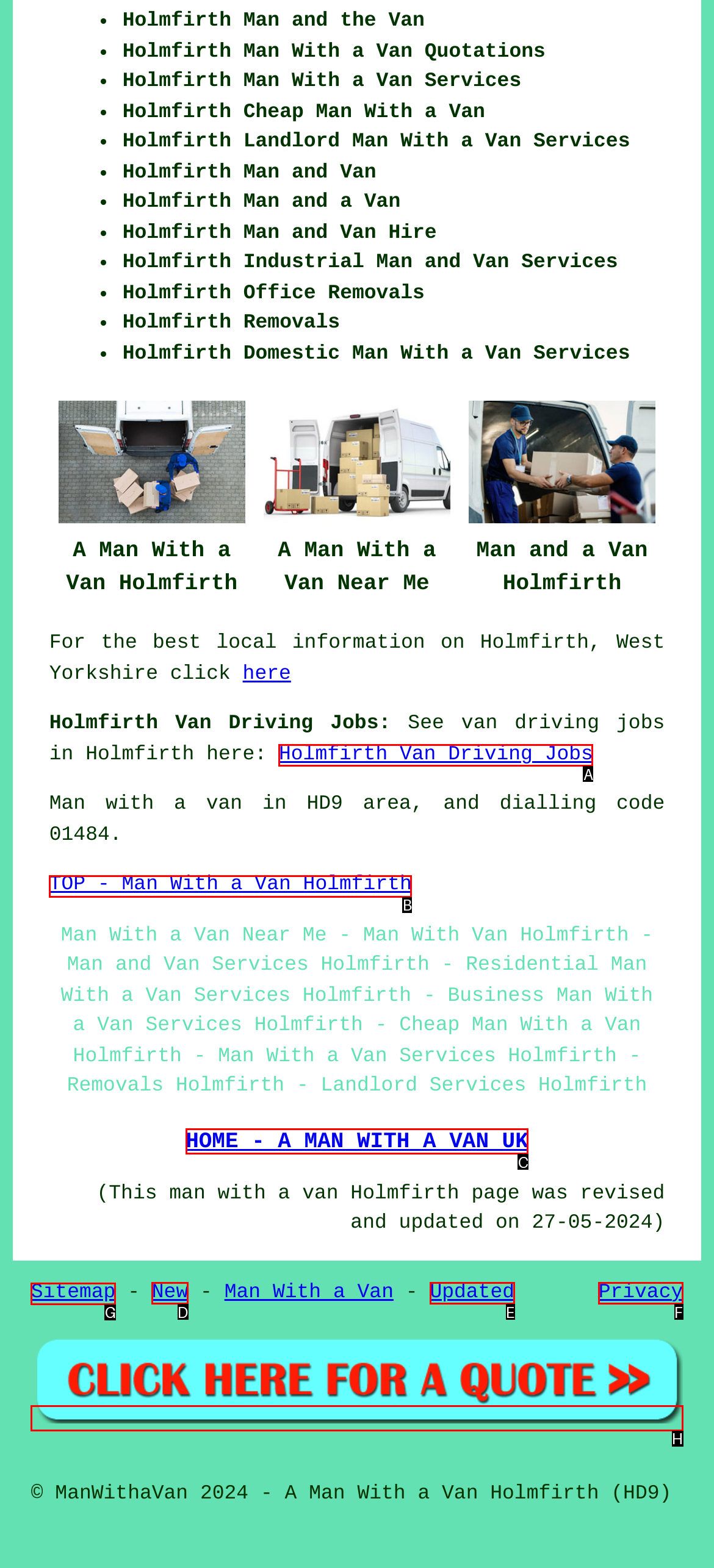To perform the task "Click 'Show more dates'", which UI element's letter should you select? Provide the letter directly.

None